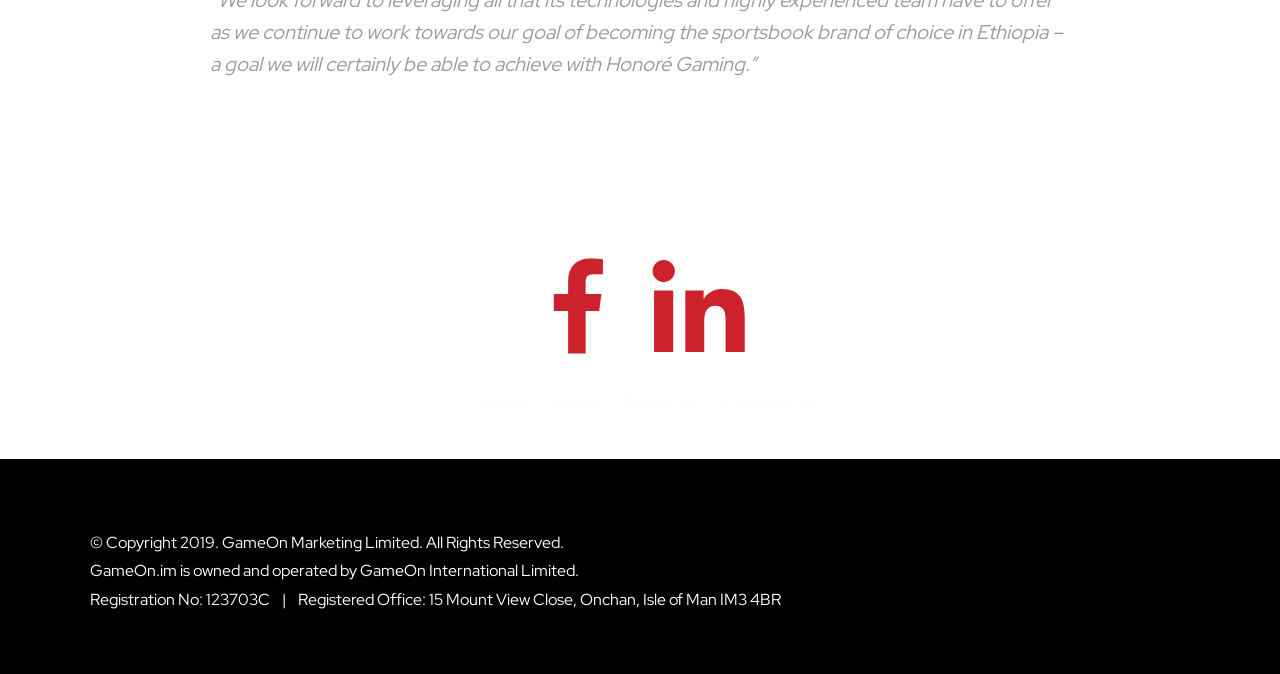From the given element description: "Home.", find the bounding box for the UI element. Provide the coordinates as four float numbers between 0 and 1, in the order [left, top, right, bottom].

[0.372, 0.579, 0.415, 0.613]